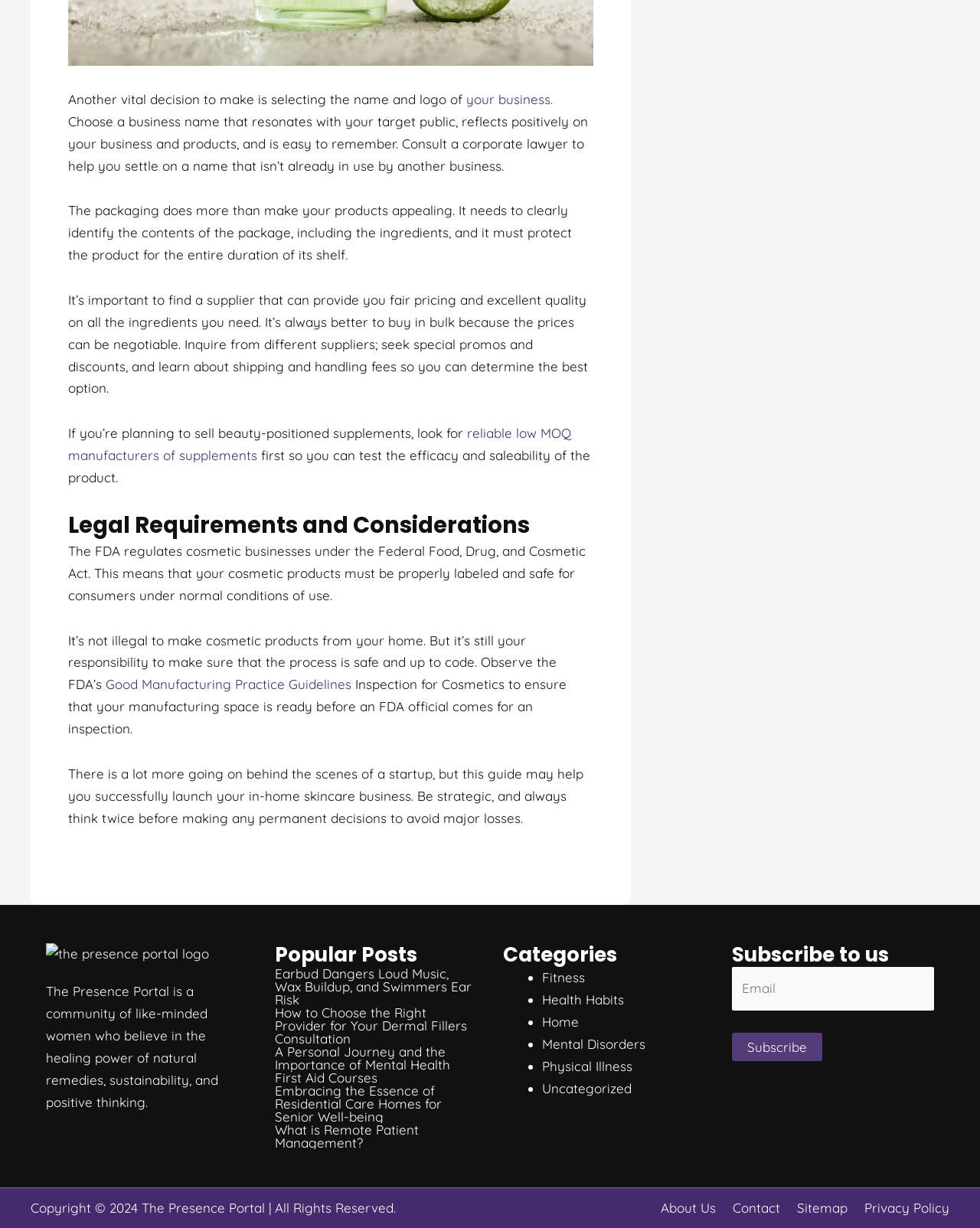Given the description What is Remote Patient Management?, predict the bounding box coordinates of the UI element. Ensure the coordinates are in the format (top-left x, top-left y, bottom-right x, bottom-right y) and all values are between 0 and 1.

[0.28, 0.914, 0.427, 0.937]